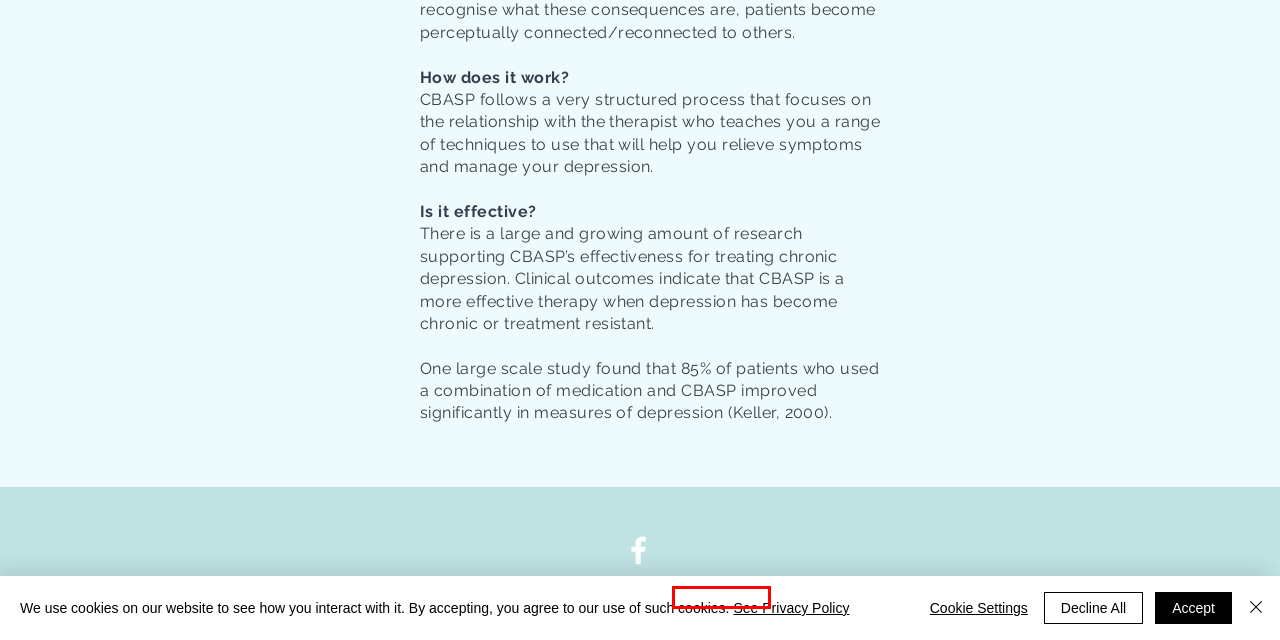Observe the screenshot of a webpage with a red bounding box highlighting an element. Choose the webpage description that accurately reflects the new page after the element within the bounding box is clicked. Here are the candidates:
A. Mental Health | CBT Plus
B. Privacy Policy | CBT Plus
C. Cognitive Behavioural Therapy | CBT Plus
D. Mindfulness Based Cognitive Therapy | CBT Plus
E. Family Therapy | CBT Plus
F. Compassion Focussed Therapy | CBT Plus
G. Contact | CBT Plus
H. Interpersonal Therapy | CBT Plus

B